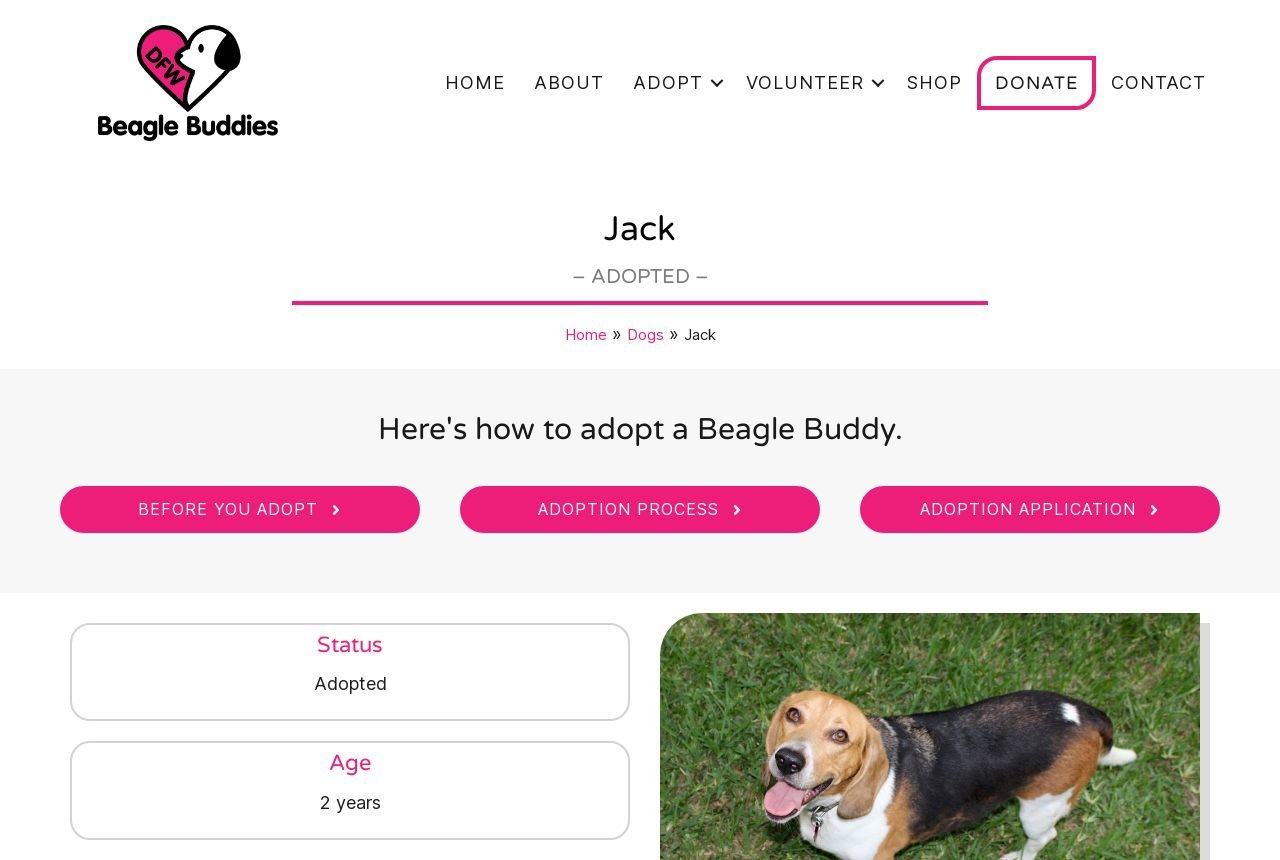Extract the bounding box coordinates for the UI element described by the text: "Wix.com". The coordinates should be in the form of [left, top, right, bottom] with values between 0 and 1.

None